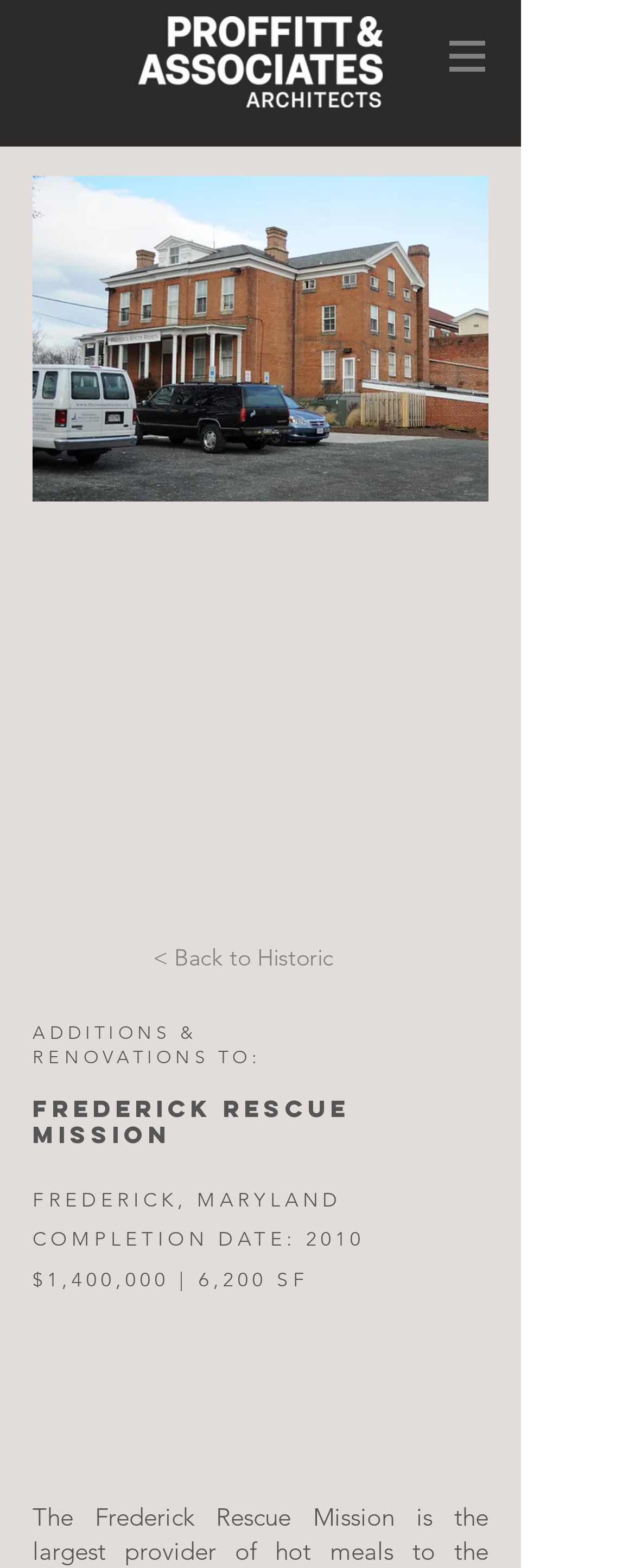Use a single word or phrase to answer the question: 
What is the name of the mission?

FREDERICK RESCUE MISSION